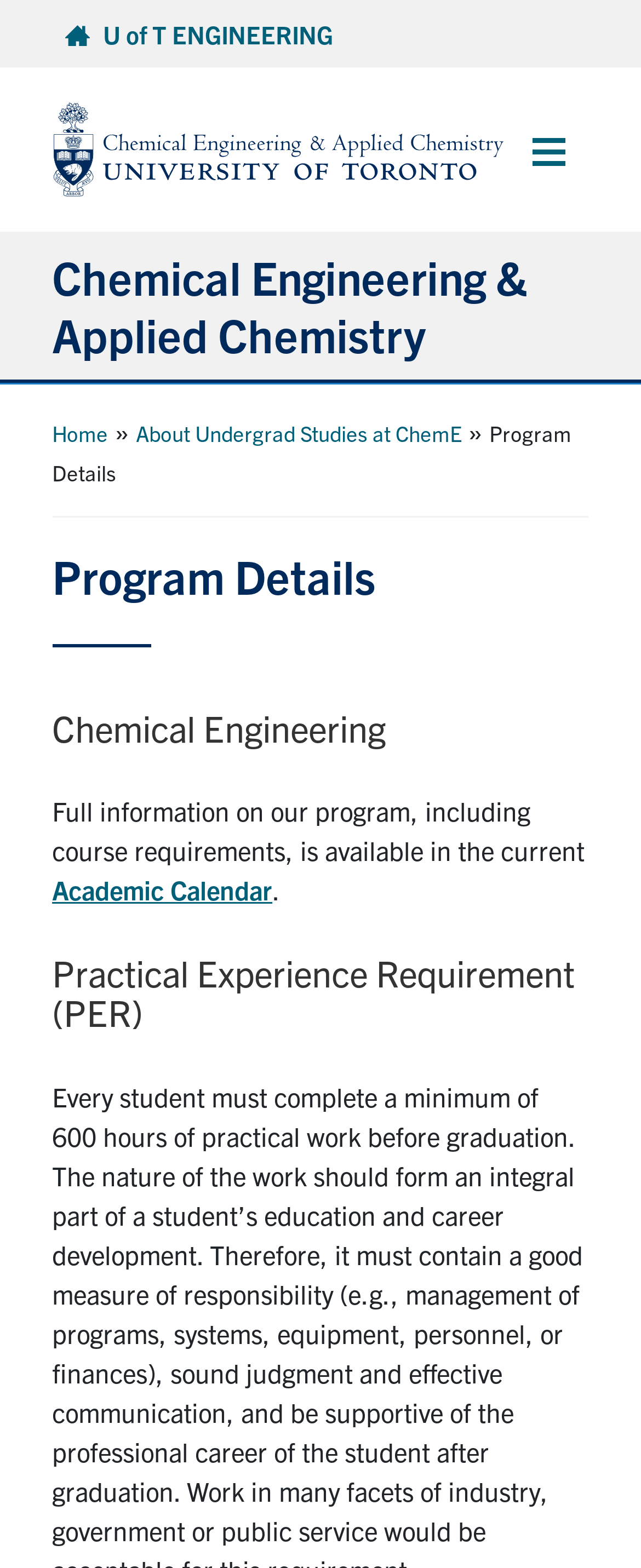Please give a succinct answer using a single word or phrase:
What is the name of the program?

Chemical Engineering